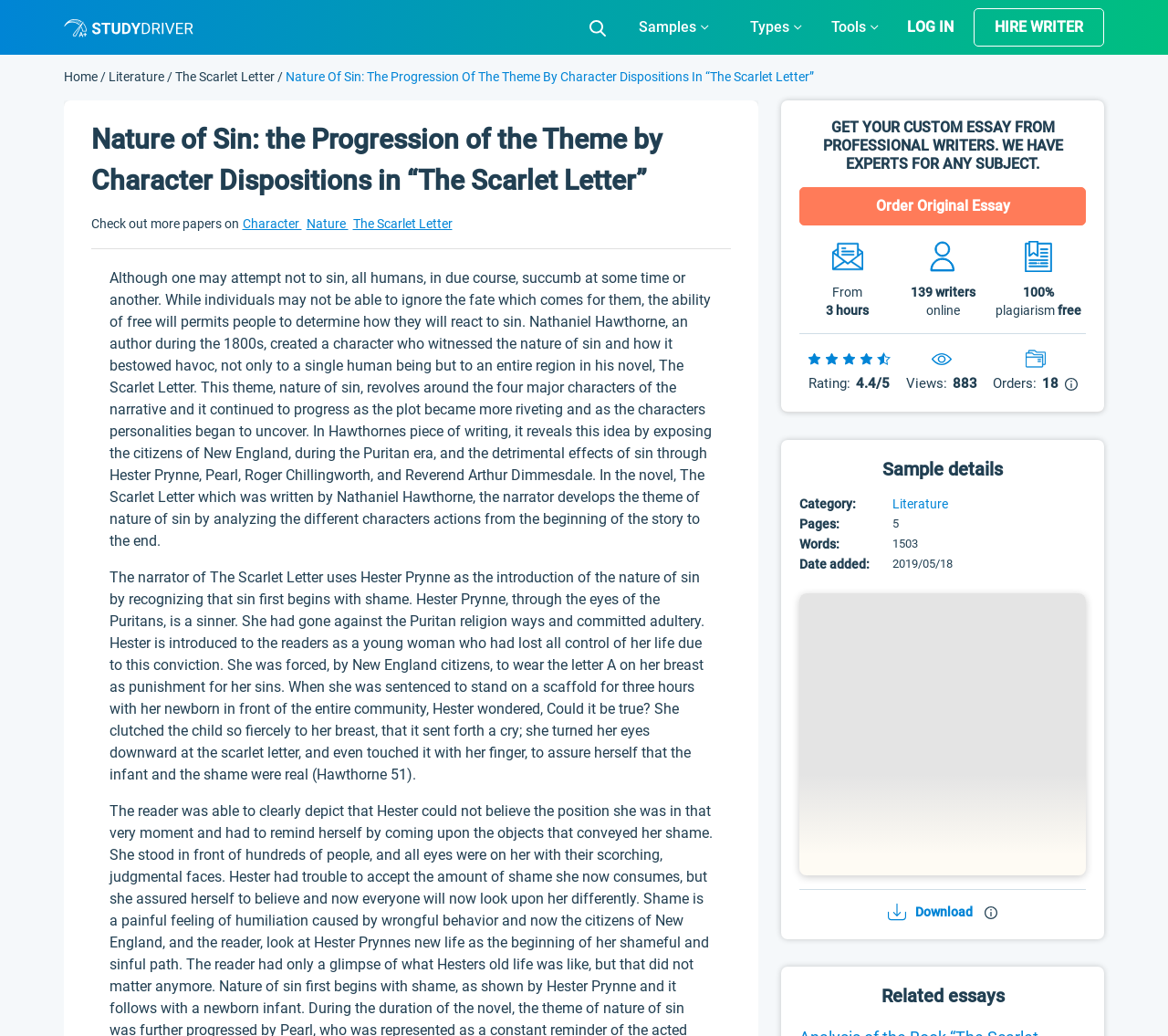Determine the bounding box coordinates of the clickable region to carry out the instruction: "Search for essays".

[0.495, 0.01, 0.529, 0.043]